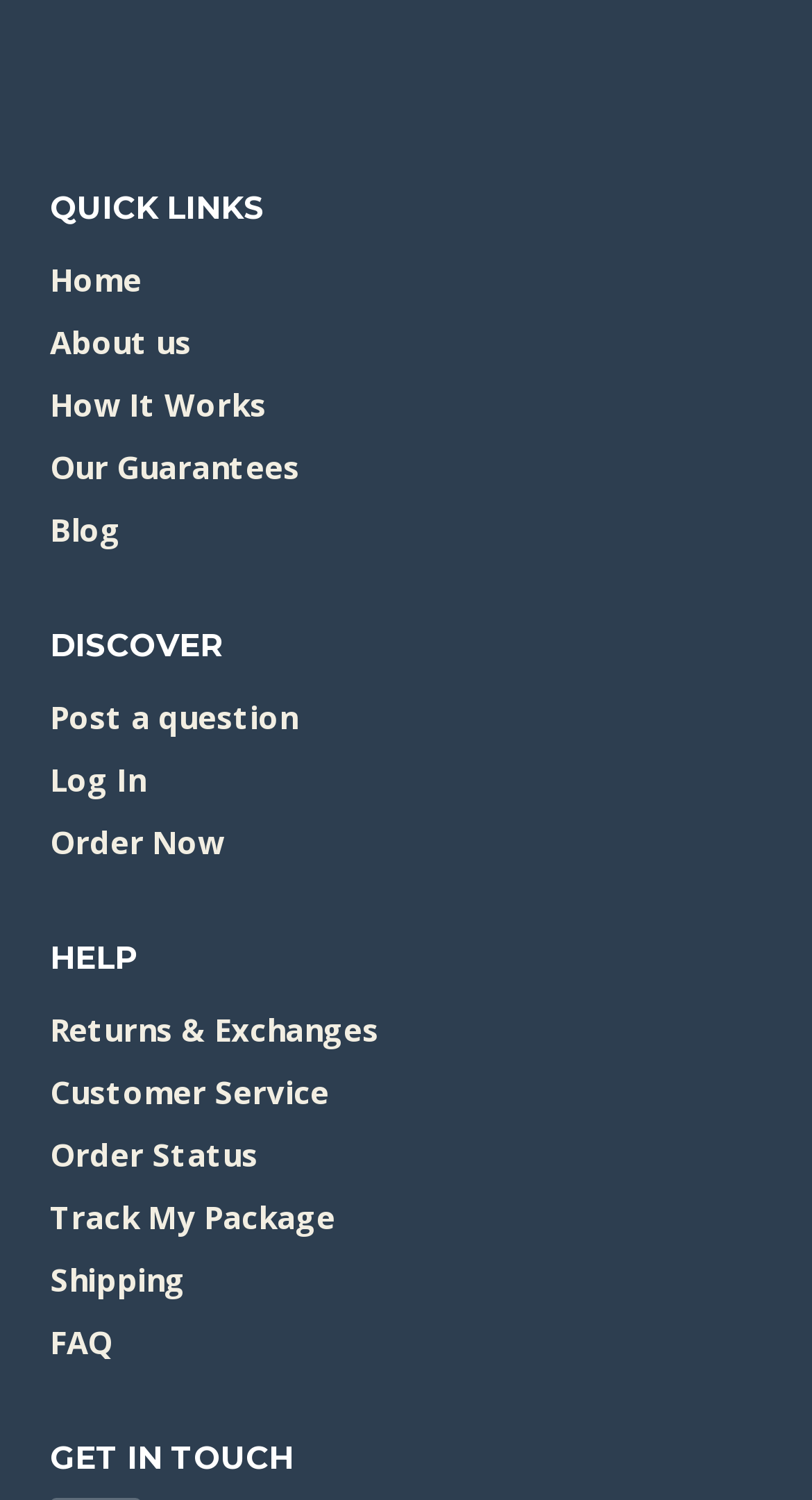Answer with a single word or phrase: 
What is the last link under 'DISCOVER'?

Order Now